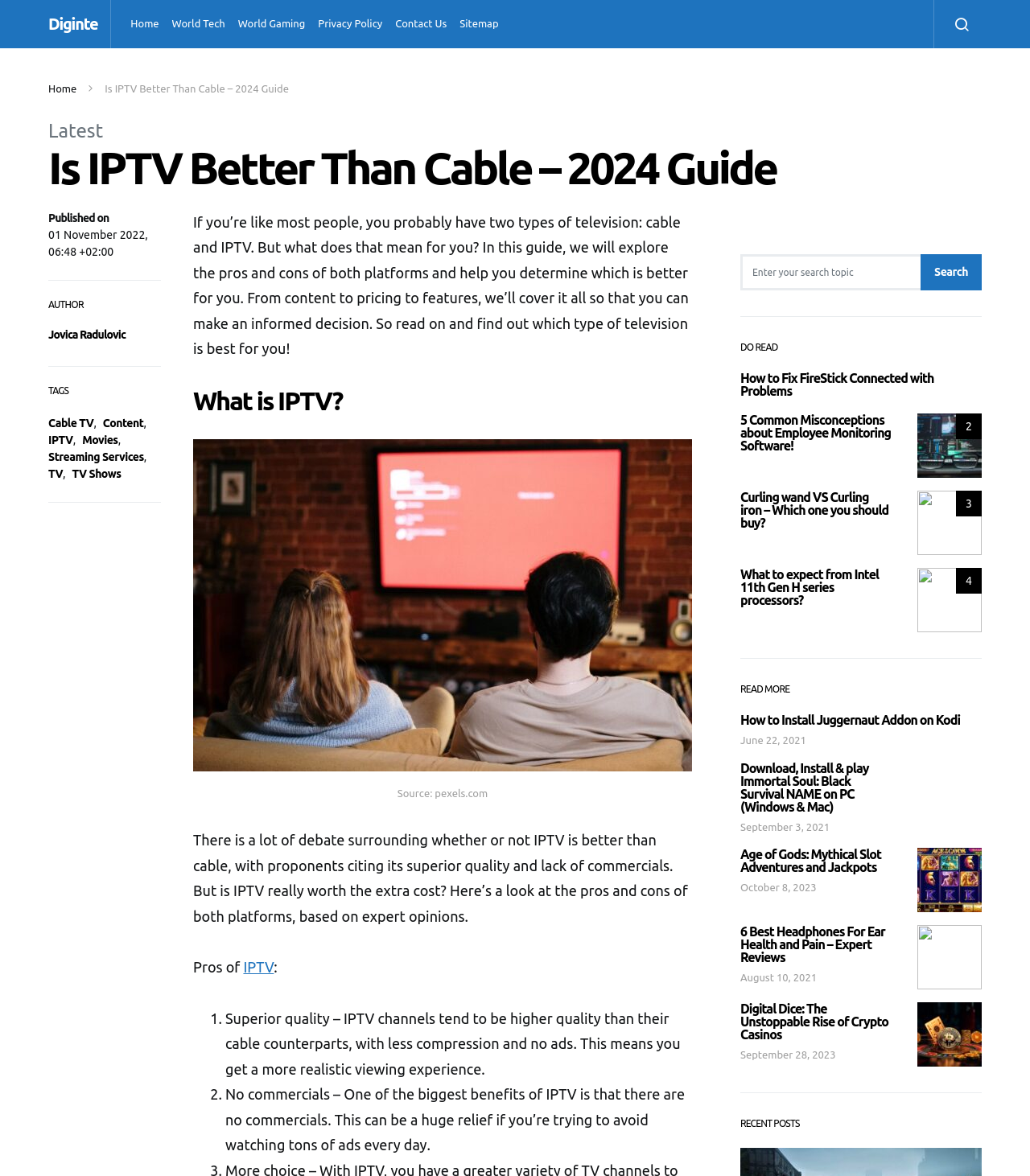Please identify the bounding box coordinates of the element's region that I should click in order to complete the following instruction: "Subscribe on Youtube". The bounding box coordinates consist of four float numbers between 0 and 1, i.e., [left, top, right, bottom].

None